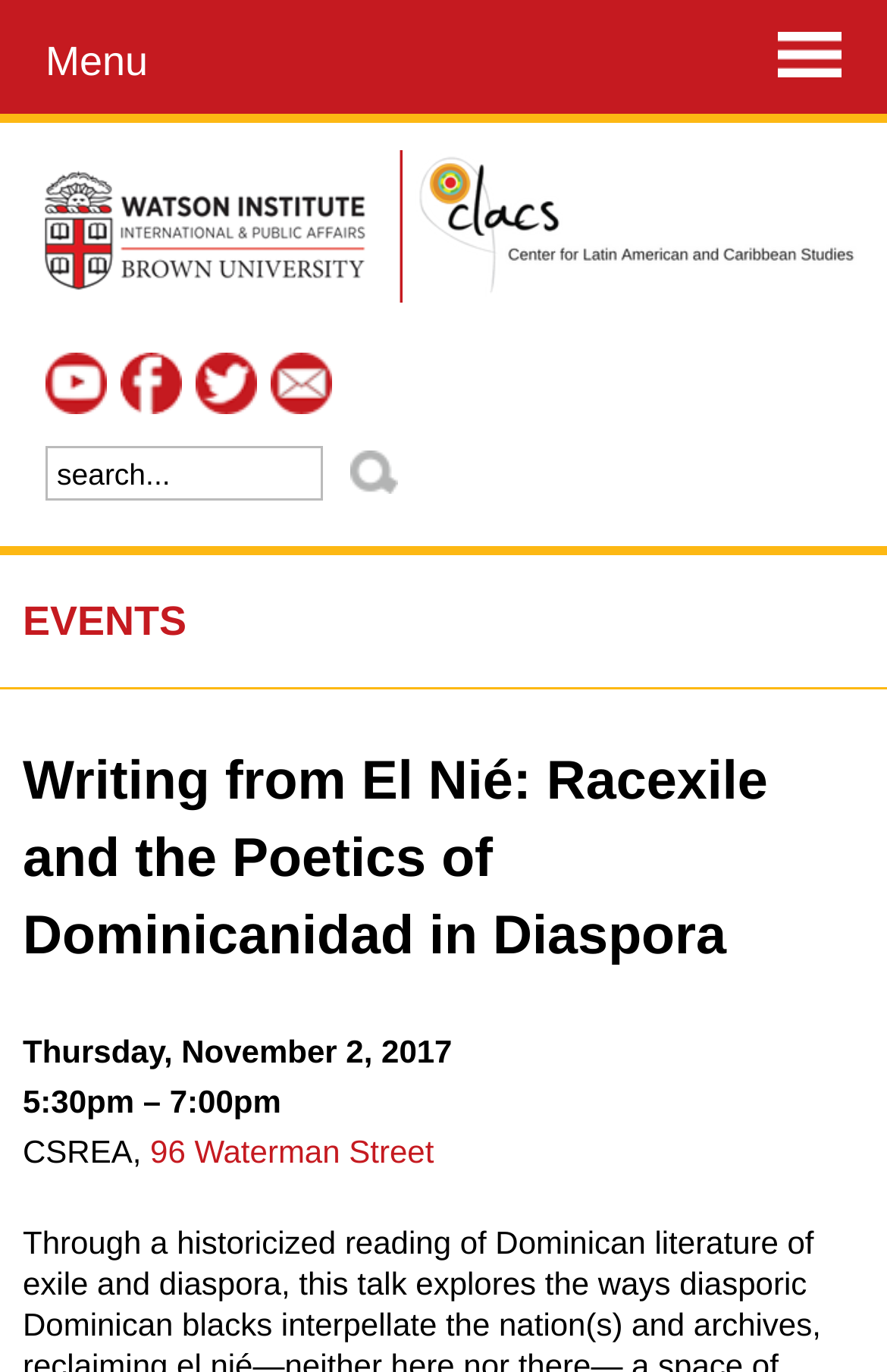Provide the bounding box coordinates of the HTML element described by the text: "96 Waterman Street".

[0.169, 0.825, 0.489, 0.852]